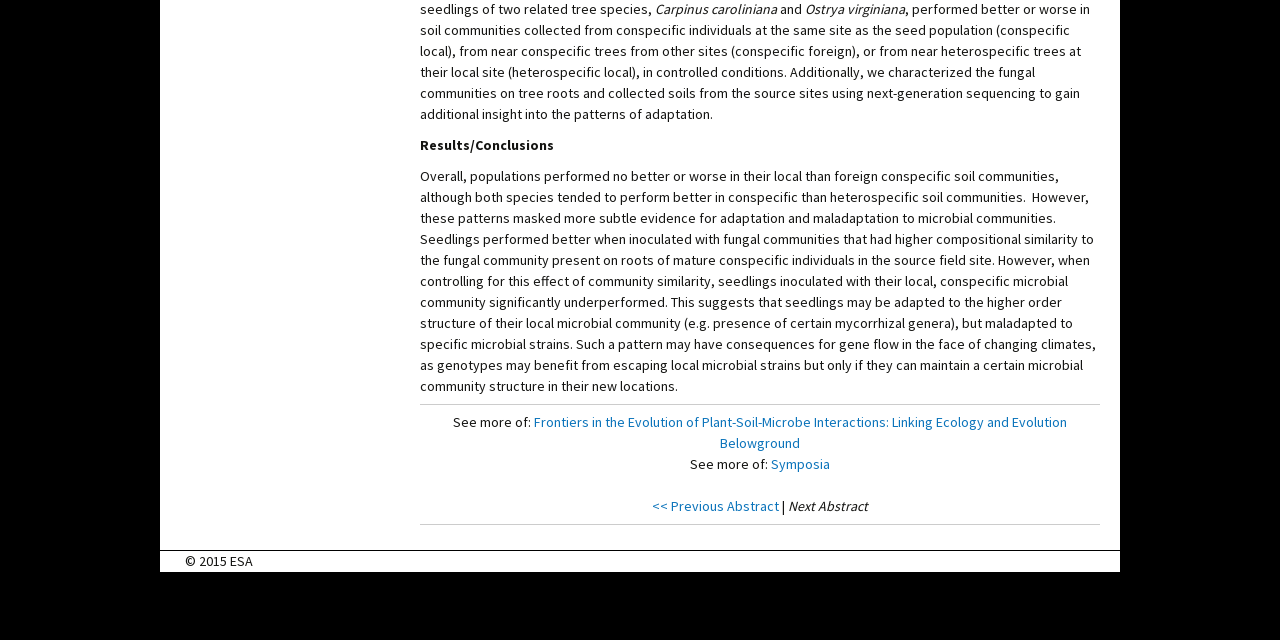Using the webpage screenshot, locate the HTML element that fits the following description and provide its bounding box: "<< Previous Abstract".

[0.509, 0.777, 0.609, 0.805]